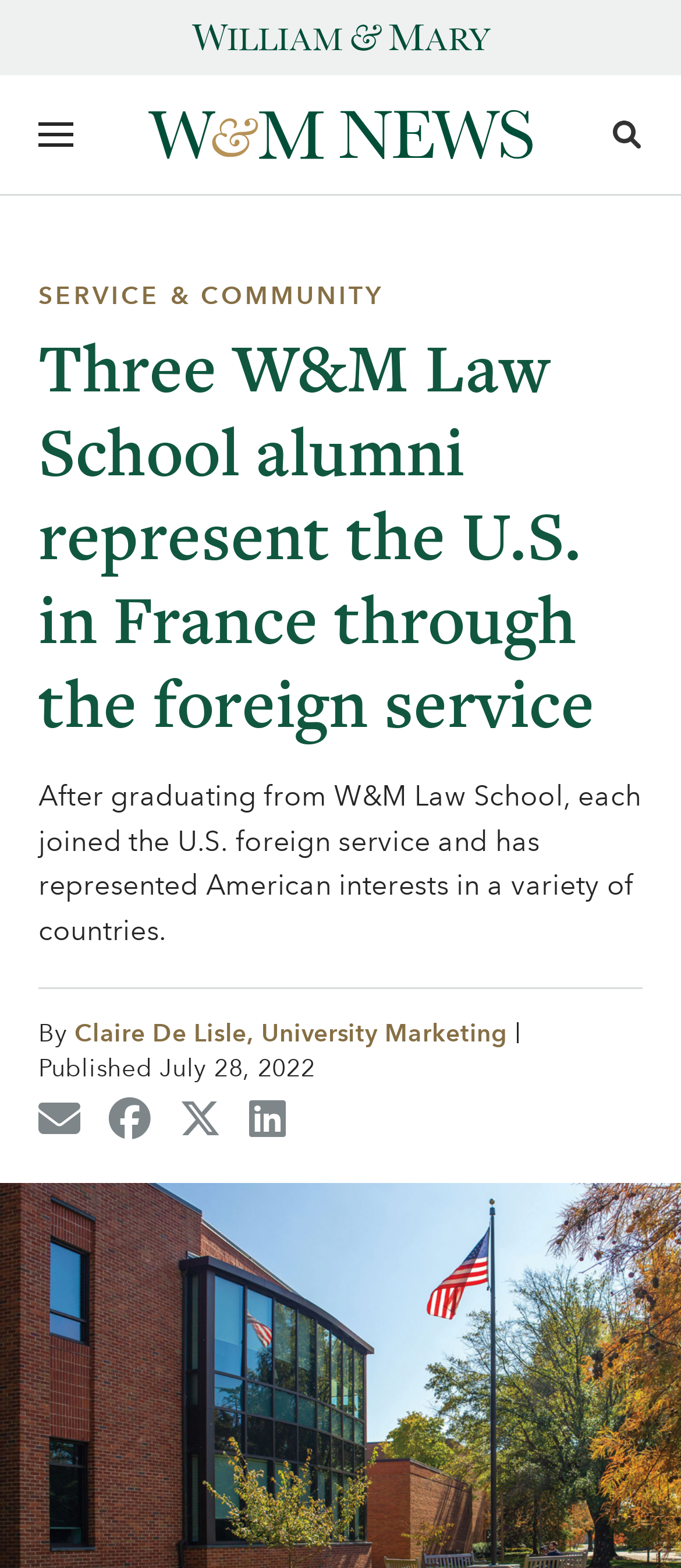Using the provided element description, identify the bounding box coordinates as (top-left x, top-left y, bottom-right x, bottom-right y). Ensure all values are between 0 and 1. Description: share on LinkedIn

[0.366, 0.698, 0.421, 0.73]